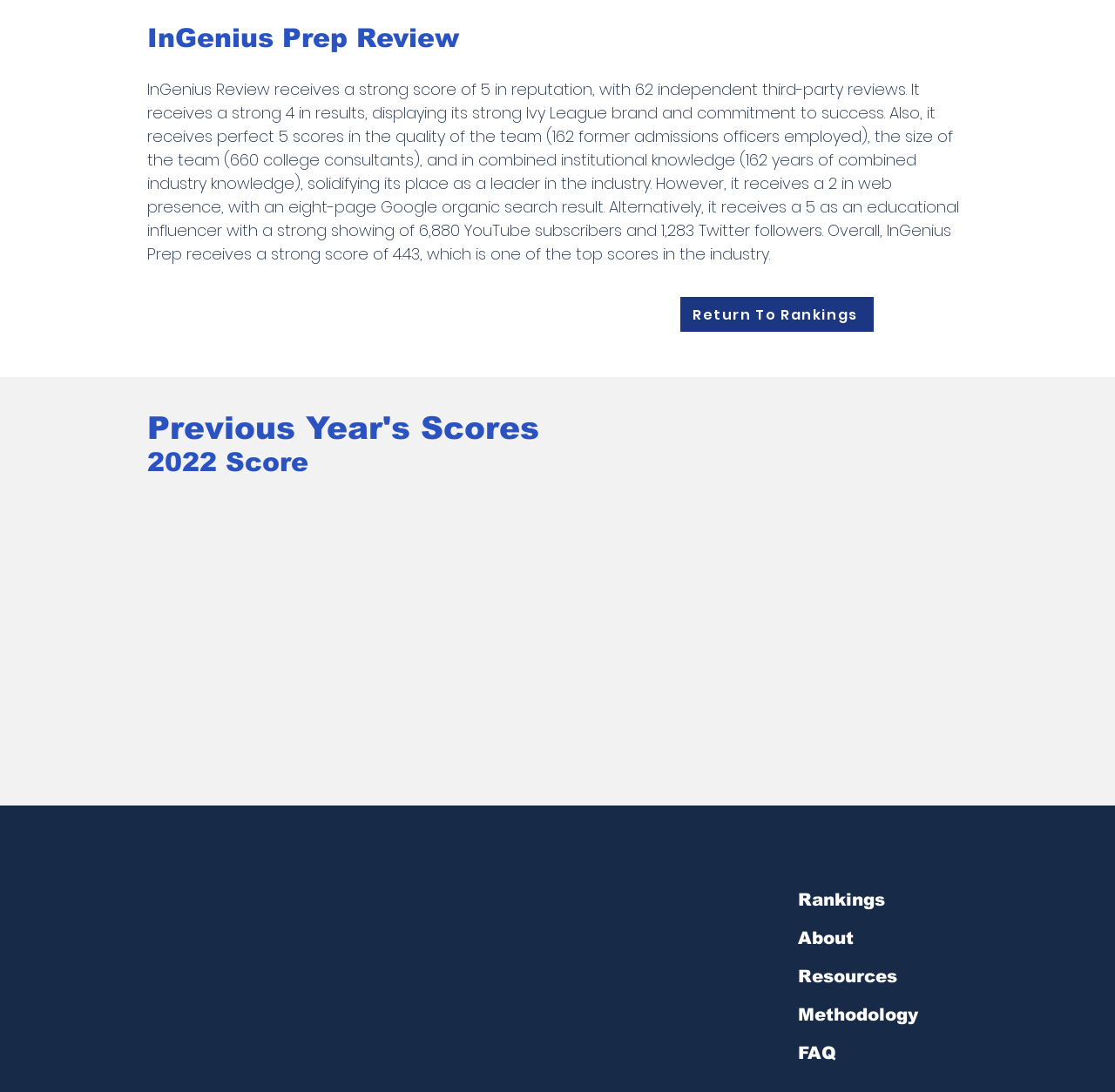Please examine the image and answer the question with a detailed explanation:
What is the label of the link that allows users to return to rankings?

The label of the link is mentioned in the link element, which has the text 'Return To Rankings' and is located at the bounding box coordinates [0.61, 0.272, 0.784, 0.304].